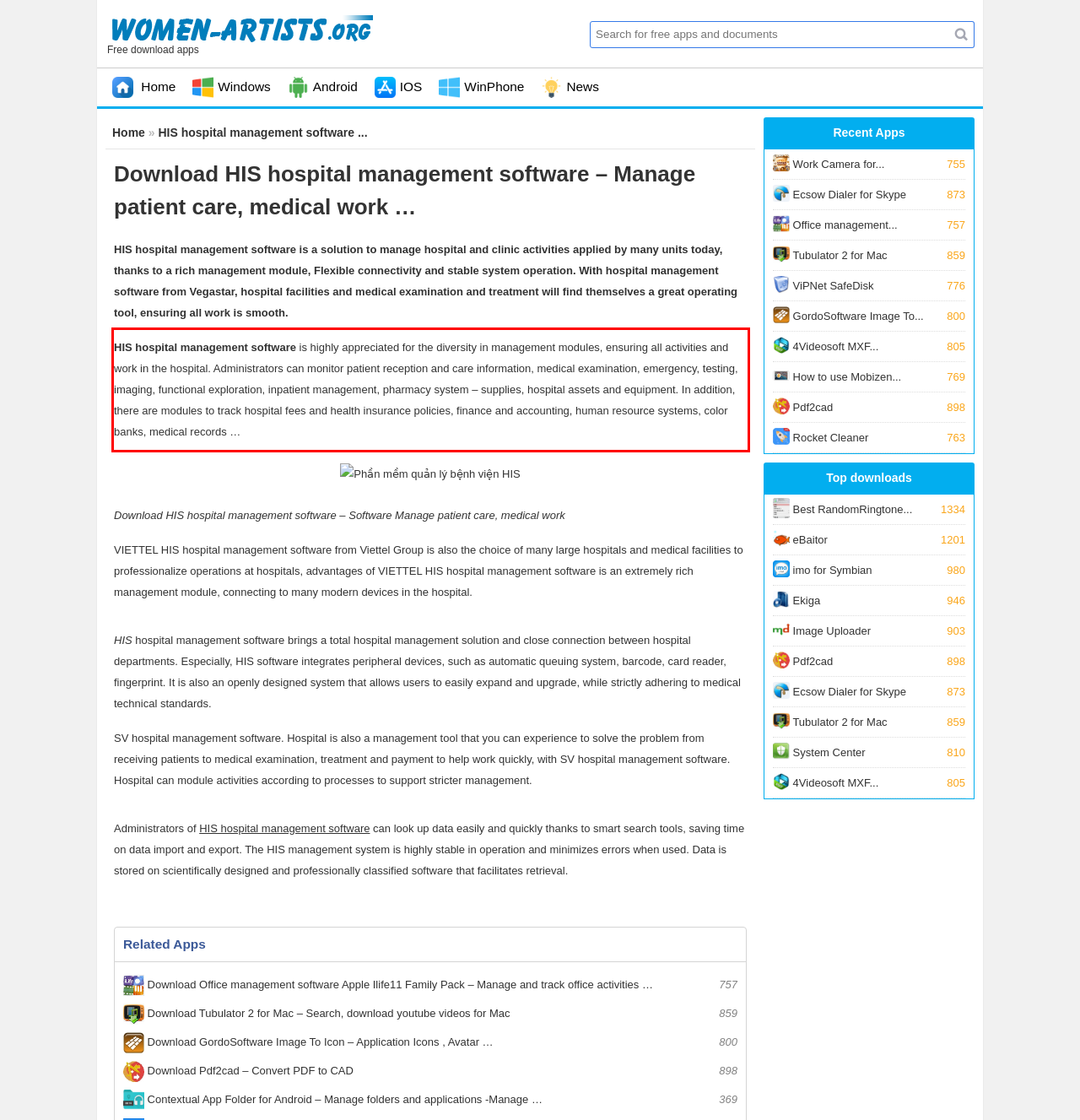Please examine the webpage screenshot and extract the text within the red bounding box using OCR.

HIS hospital management software is highly appreciated for the diversity in management modules, ensuring all activities and work in the hospital. Administrators can monitor patient reception and care information, medical examination, emergency, testing, imaging, functional exploration, inpatient management, pharmacy system – supplies, hospital assets and equipment. In addition, there are modules to track hospital fees and health insurance policies, finance and accounting, human resource systems, color banks, medical records …